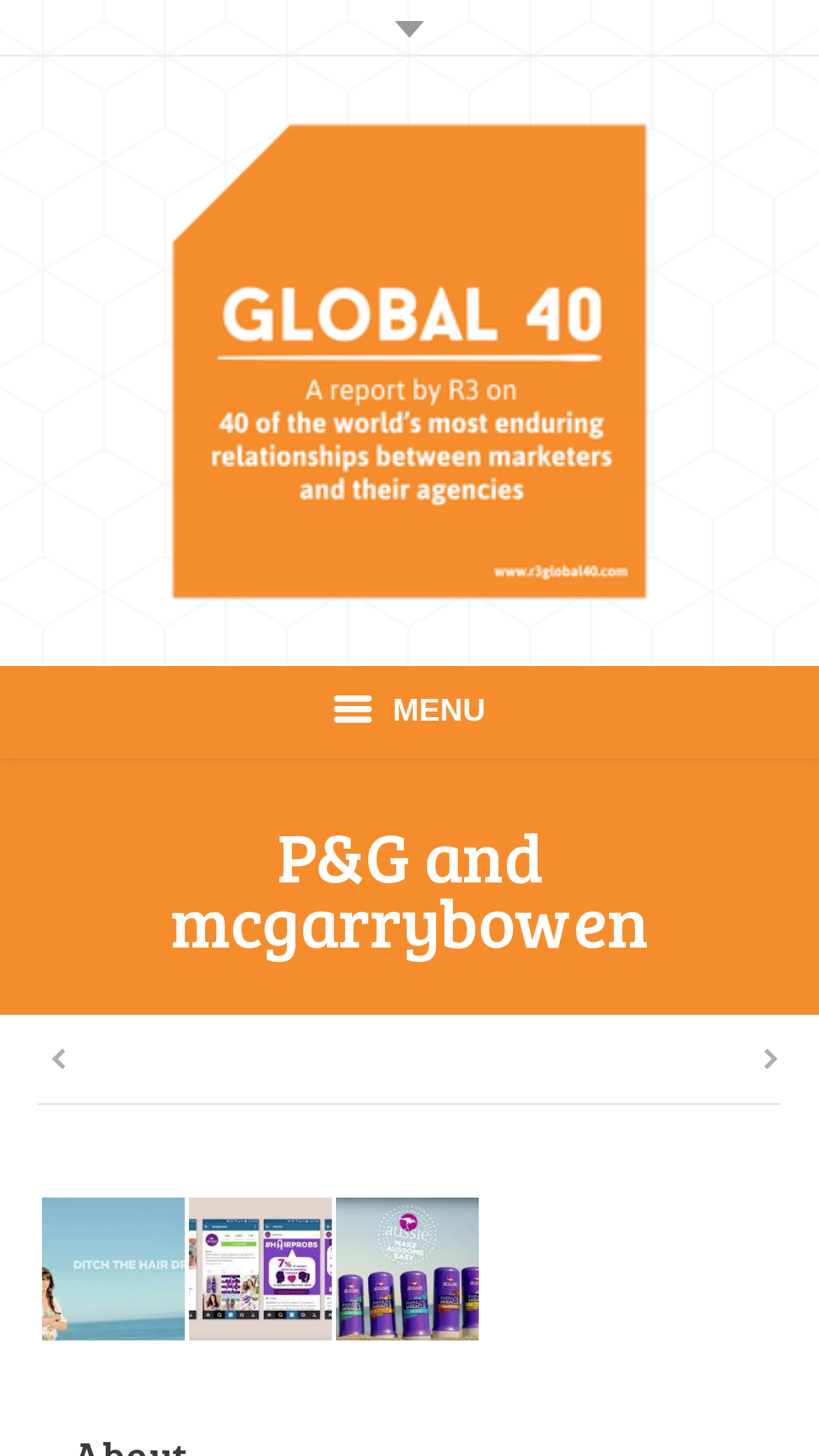How many campaign links are there?
Using the image, respond with a single word or phrase.

3